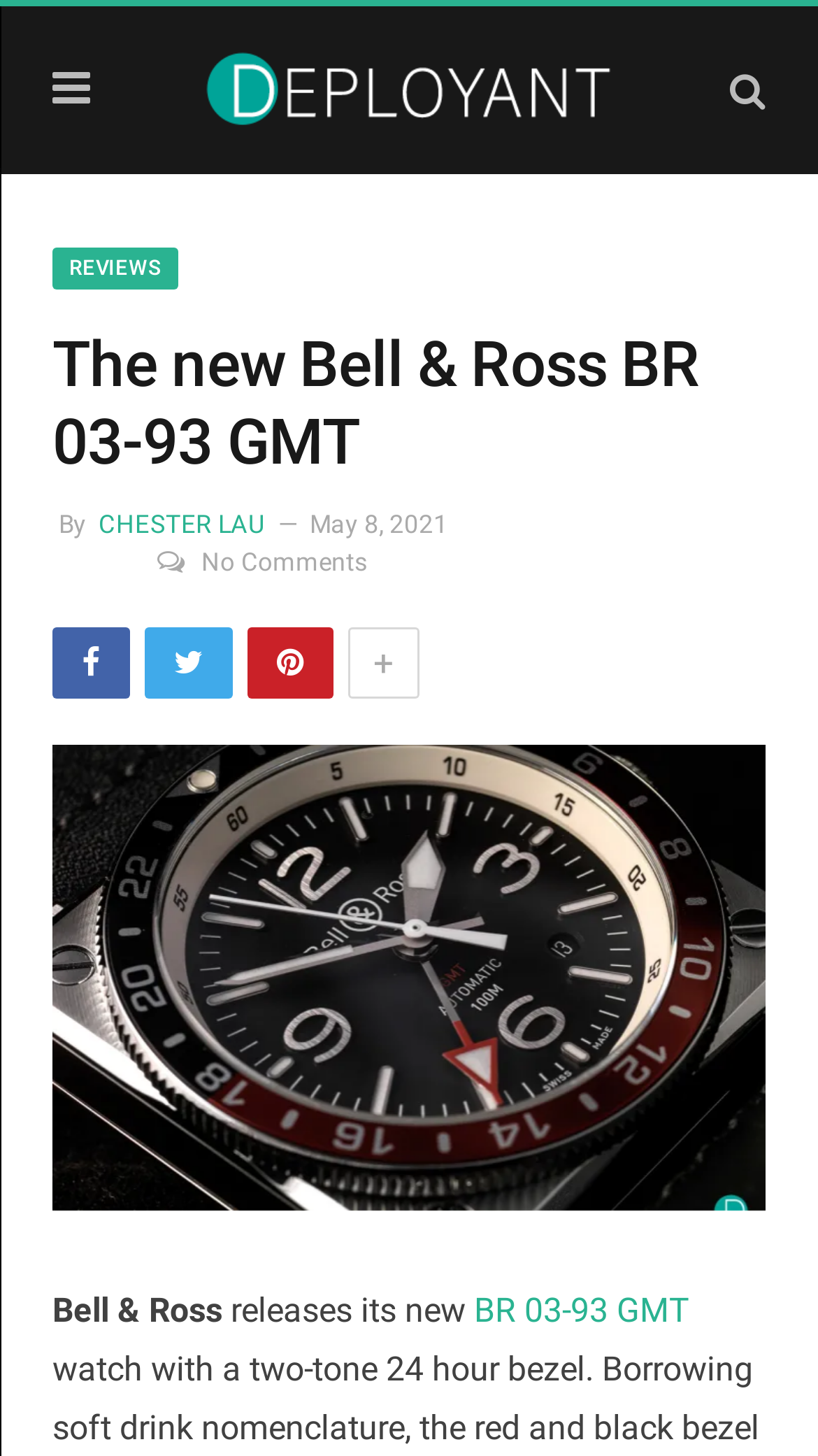Identify the bounding box coordinates for the region of the element that should be clicked to carry out the instruction: "Read the article by CHESTER LAU". The bounding box coordinates should be four float numbers between 0 and 1, i.e., [left, top, right, bottom].

[0.113, 0.35, 0.325, 0.371]